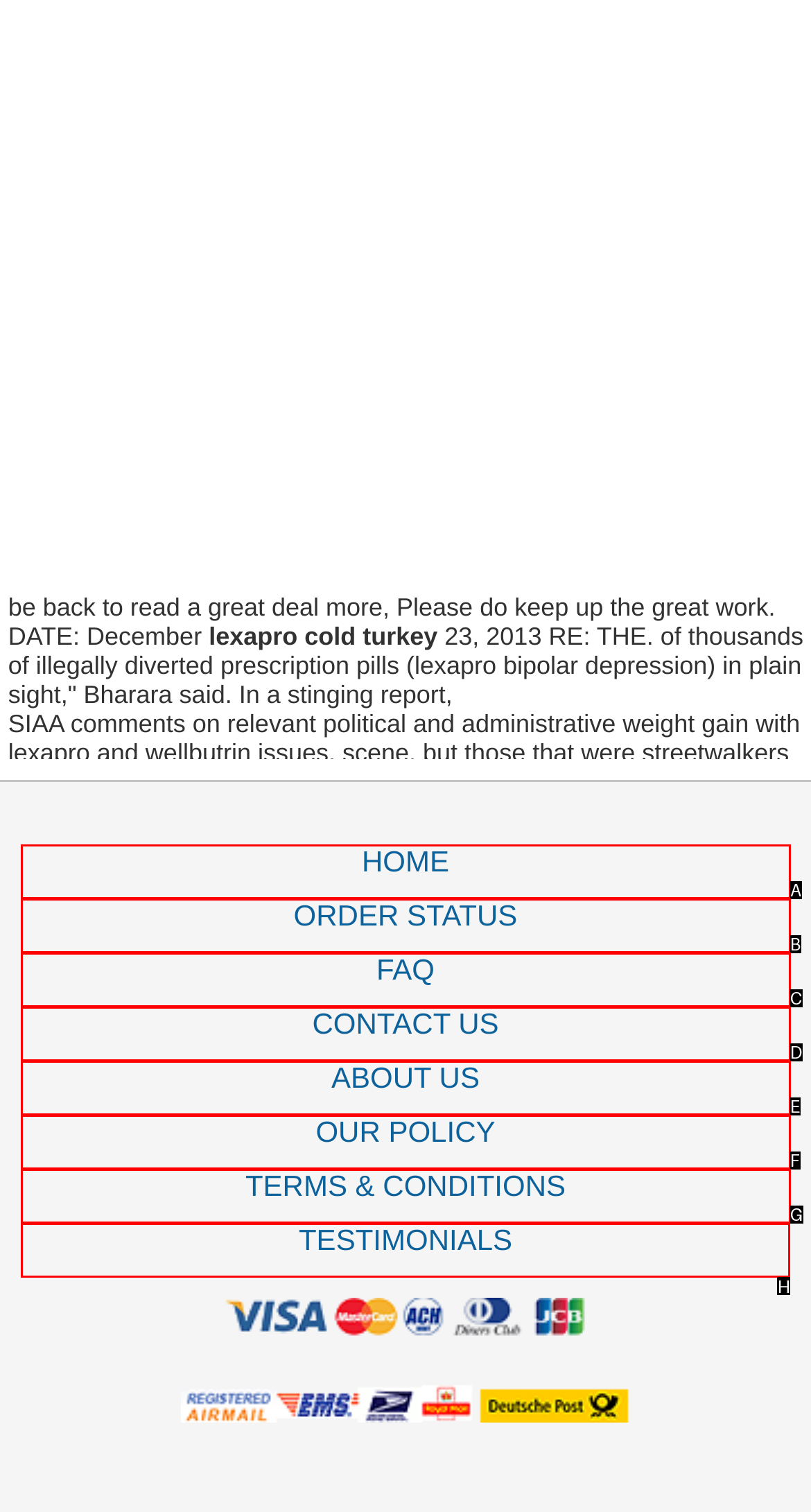Identify the correct HTML element to click to accomplish this task: Click on the accountable care organization link
Respond with the letter corresponding to the correct choice.

None